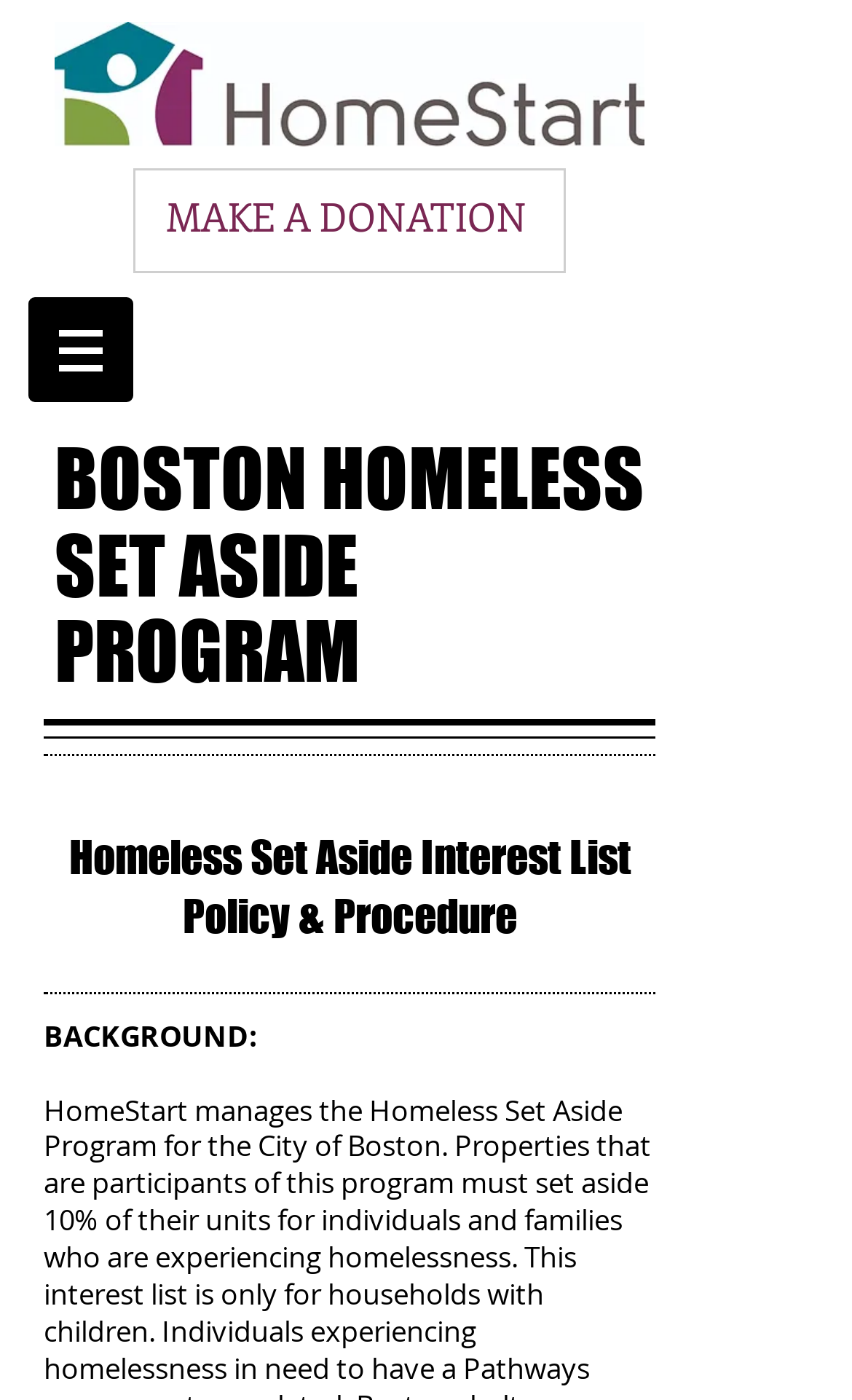Determine the bounding box coordinates of the UI element that matches the following description: "MAKE A DONATION". The coordinates should be four float numbers between 0 and 1 in the format [left, top, right, bottom].

[0.156, 0.12, 0.656, 0.192]